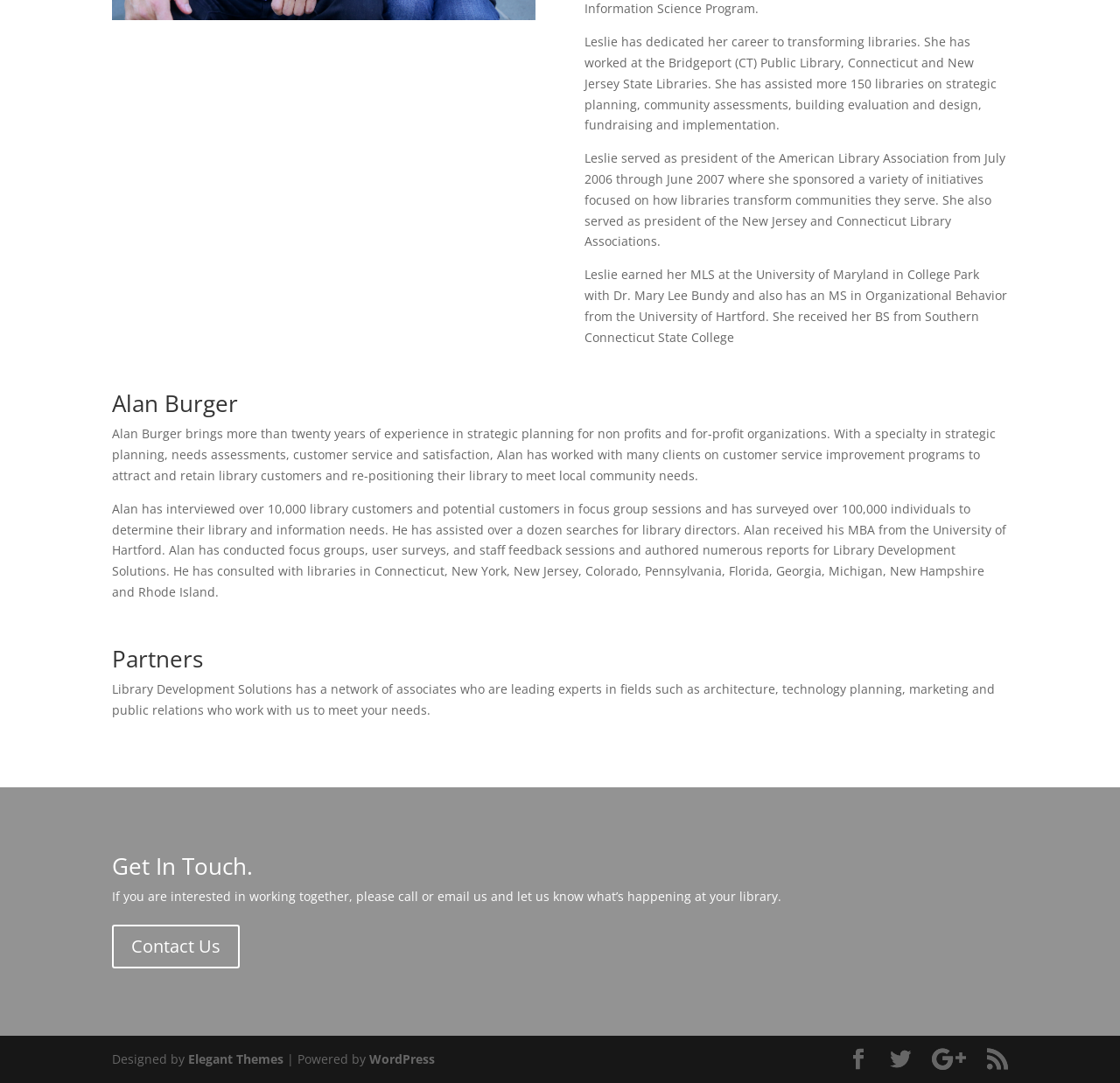Determine the bounding box coordinates (top-left x, top-left y, bottom-right x, bottom-right y) of the UI element described in the following text: September 2, 2021September 13, 2021

None